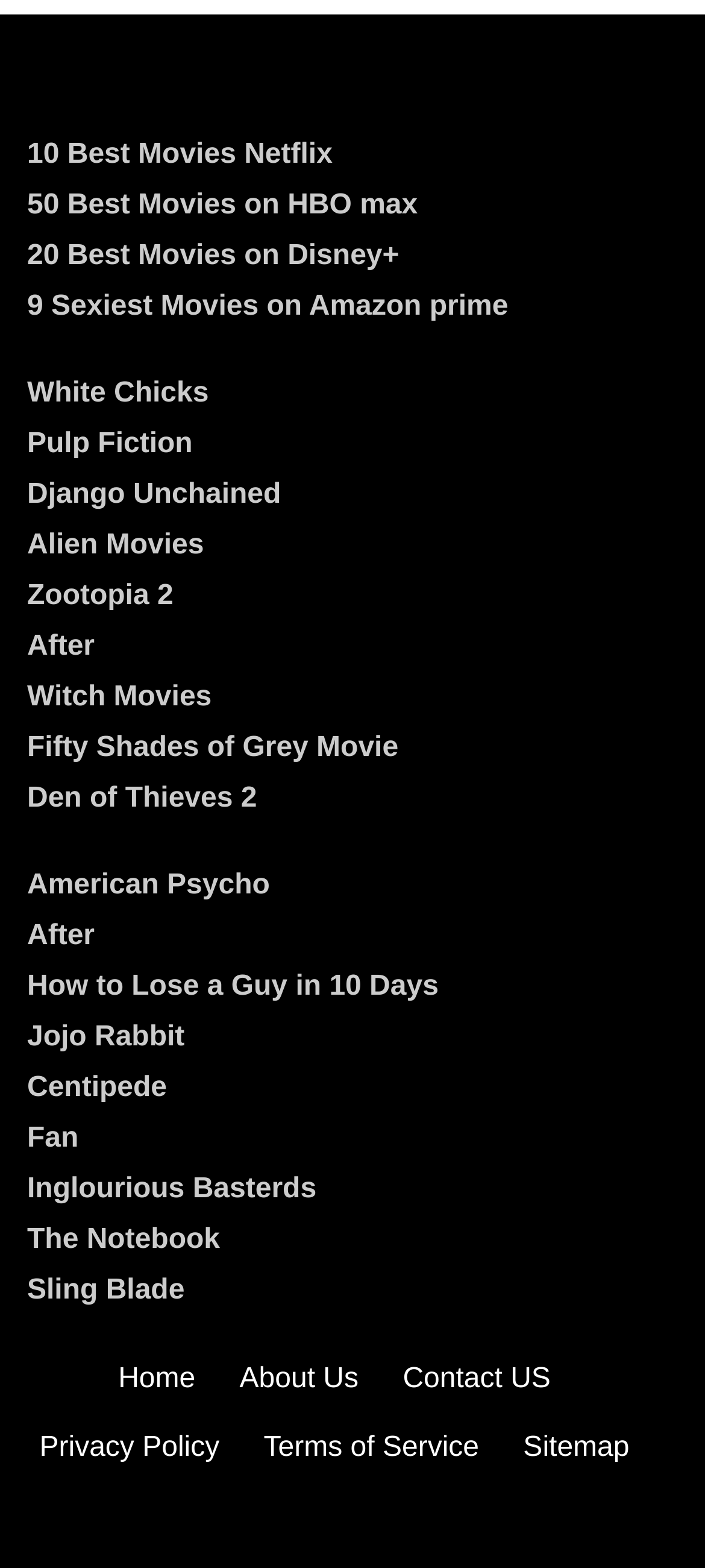Identify the bounding box coordinates of the section that should be clicked to achieve the task described: "View The Notebook movie".

[0.038, 0.78, 0.962, 0.803]